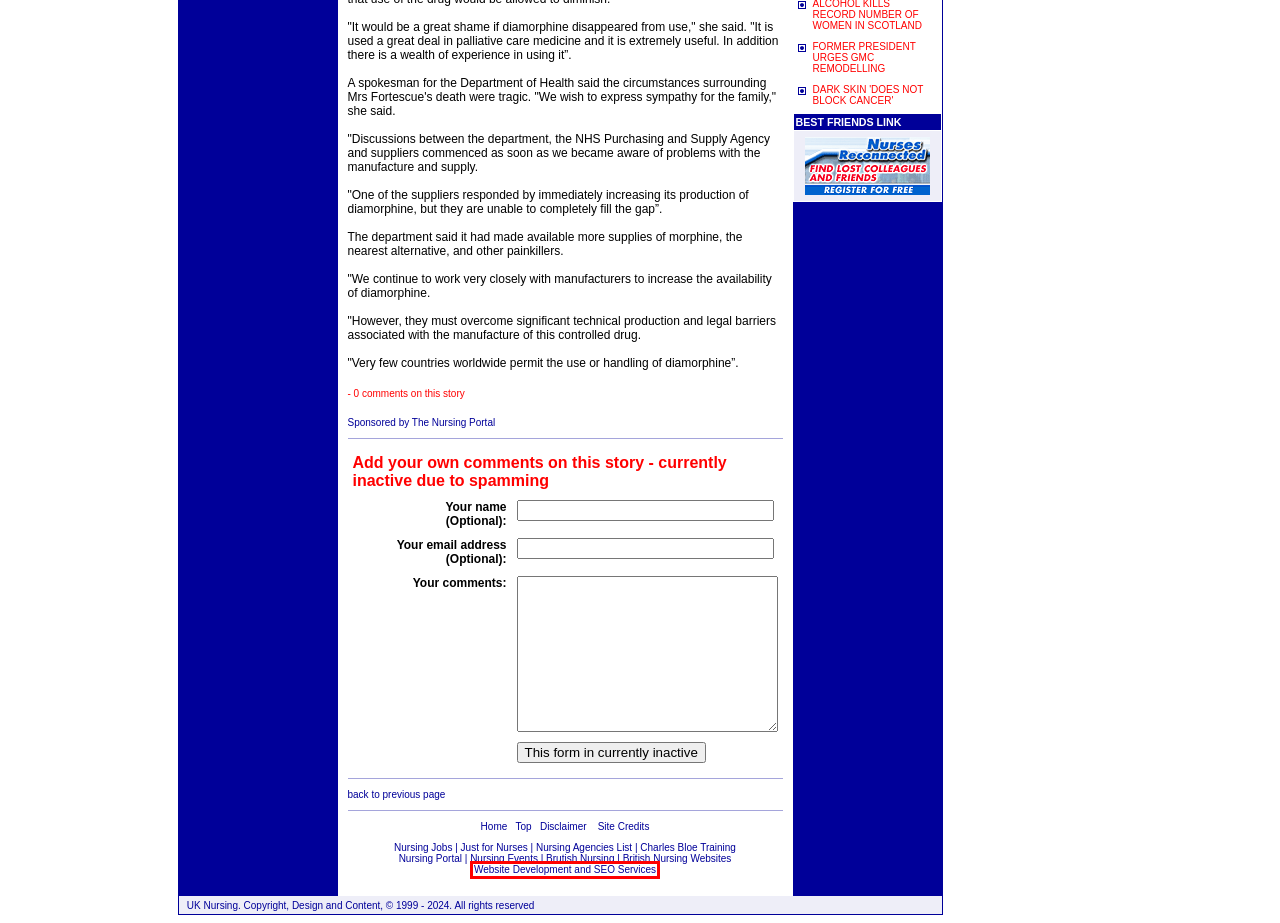Given a webpage screenshot with a red bounding box around a particular element, identify the best description of the new webpage that will appear after clicking on the element inside the red bounding box. Here are the candidates:
A. British Nursing Websites - A UK-Focused Nursing Portal (NH)
B. Nursing Discounts on Just for Nurses
C. Student Nursing - Chat Page
D. Brutish Nursing - Student nurses' chat and information site
E. Website Holding Page (Hosted by Web Wiz; Green Web Hosting Solutions)
F. Nursing events, conferences, courses, exhibitions and seminars - UK and overseas
G. N’Sign International Limited - Innovative and Creative Internet Solutions (NH)
H. UK Nursing - Websites for Nurses (NH)

G